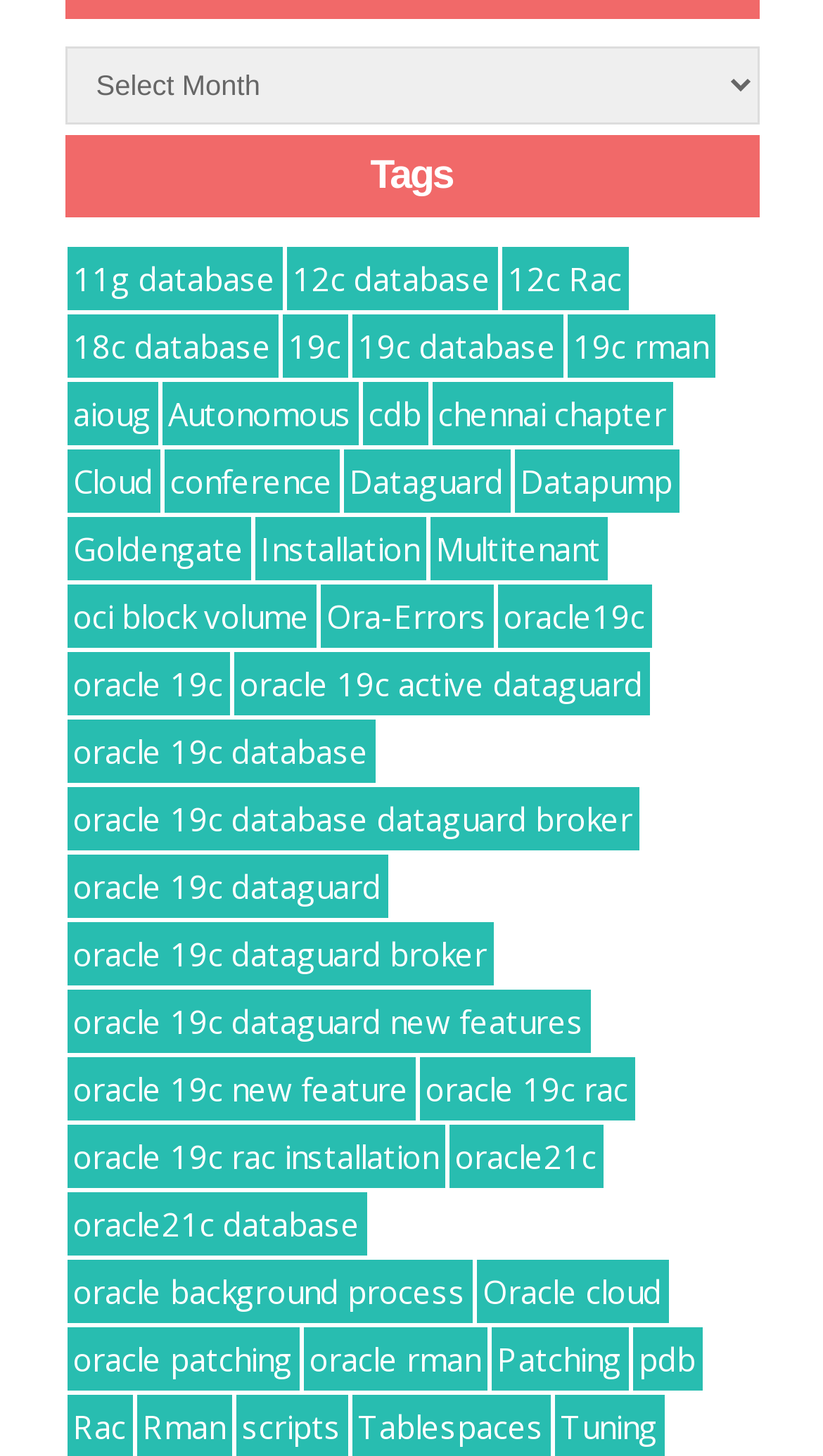Provide the bounding box for the UI element matching this description: "oracle 19c rac".

[0.509, 0.726, 0.771, 0.769]